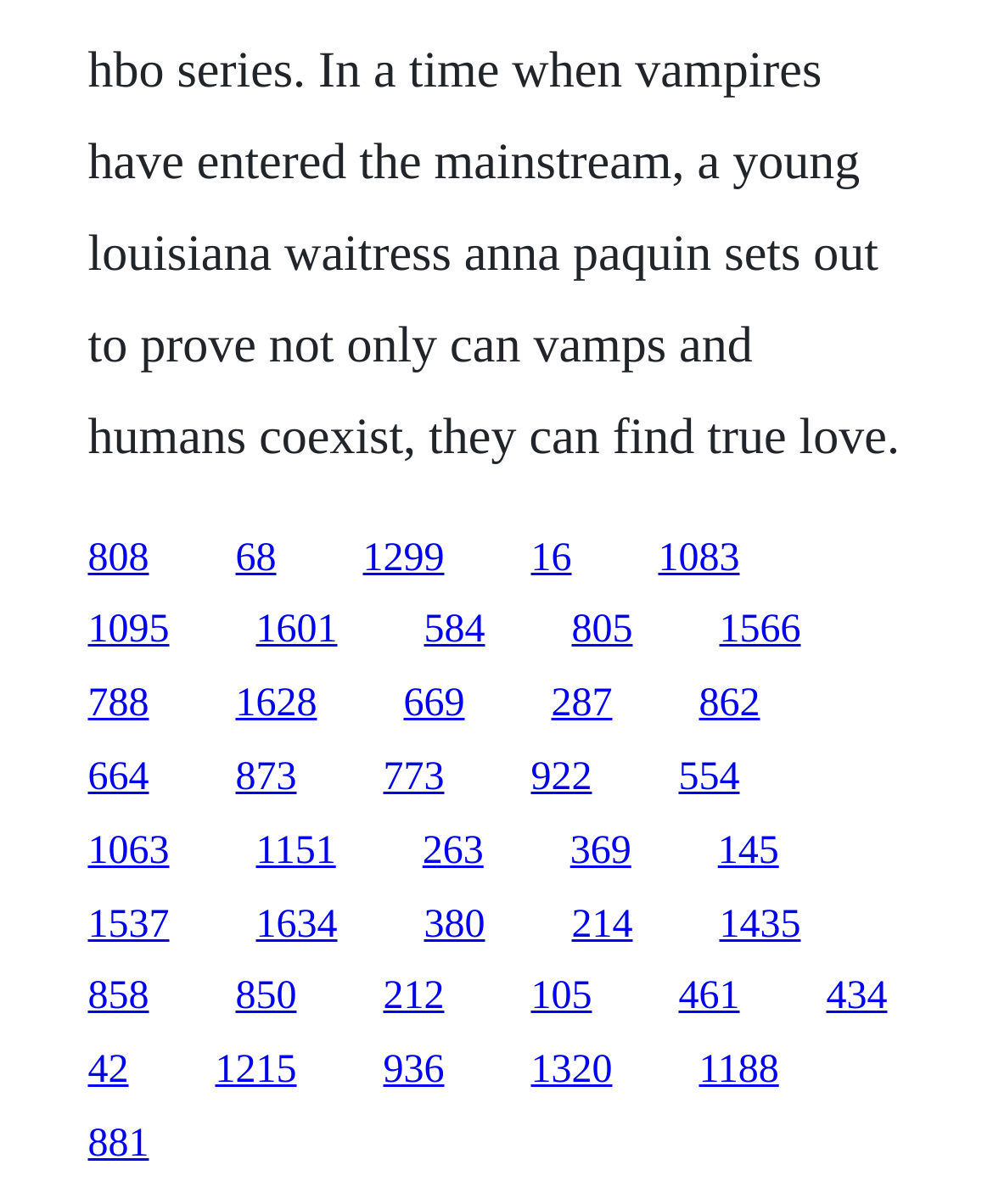Can you specify the bounding box coordinates of the area that needs to be clicked to fulfill the following instruction: "visit the 1083 page"?

[0.663, 0.445, 0.745, 0.481]